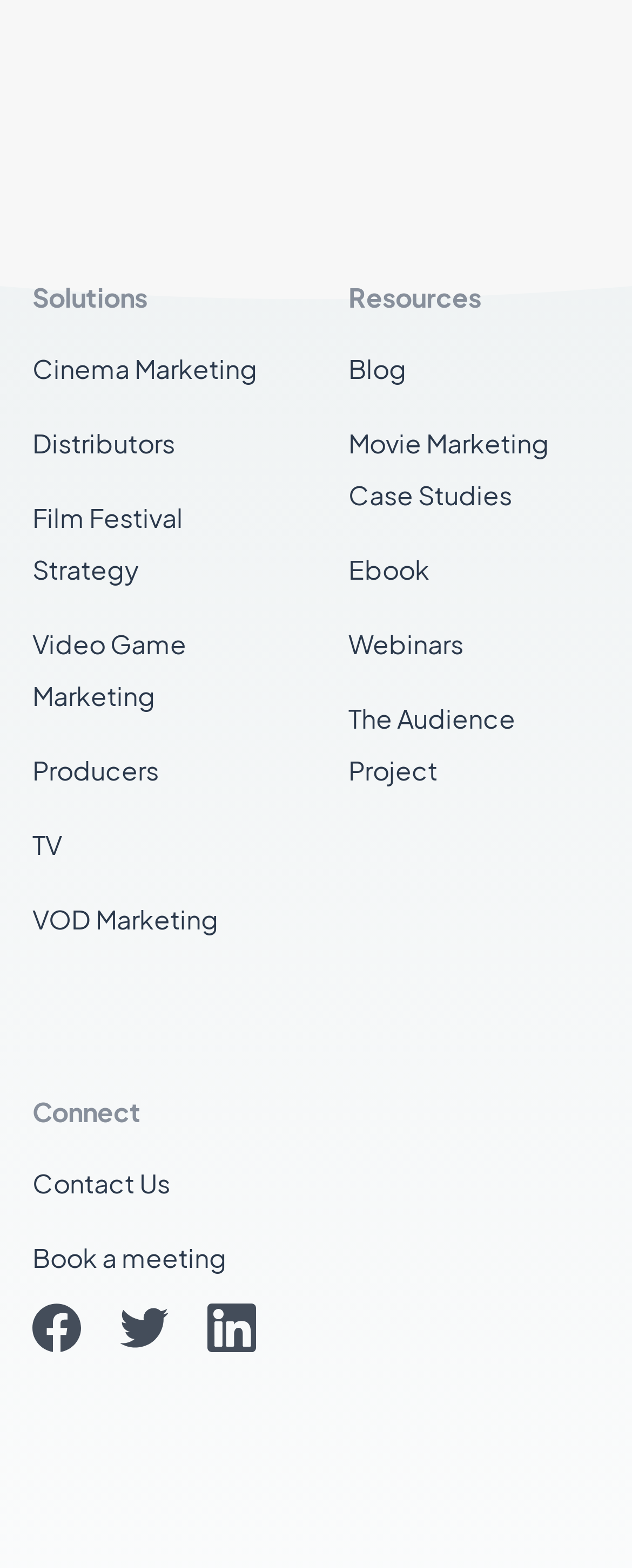Show me the bounding box coordinates of the clickable region to achieve the task as per the instruction: "Click on Cinema Marketing".

[0.051, 0.212, 0.449, 0.259]